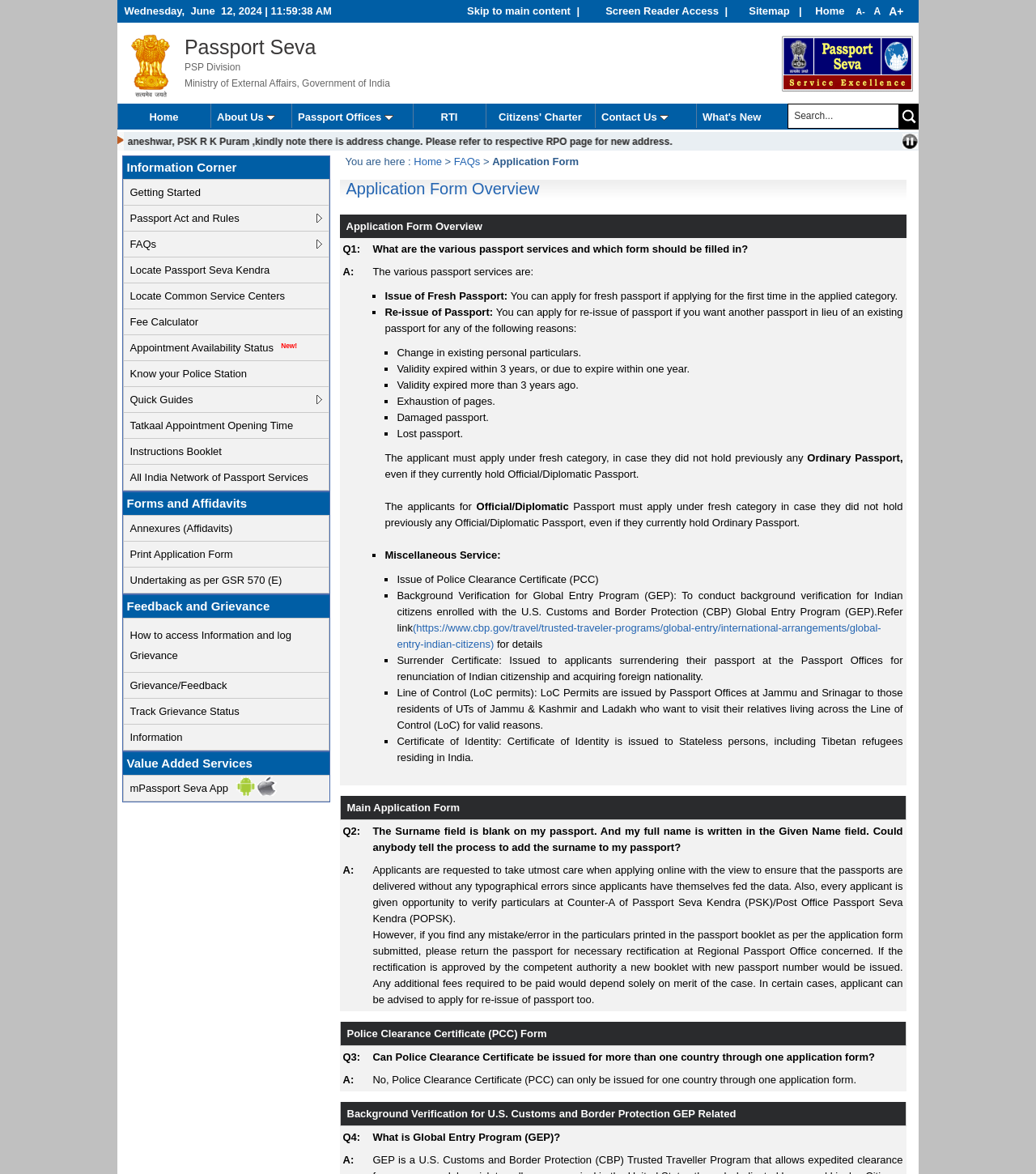What is the name of the ministry mentioned on the webpage?
Please provide a comprehensive answer based on the details in the screenshot.

I inferred this answer by looking at the text 'PSP Division Ministry of External Affairs, Government of India' on the webpage, which mentions the name of the ministry.